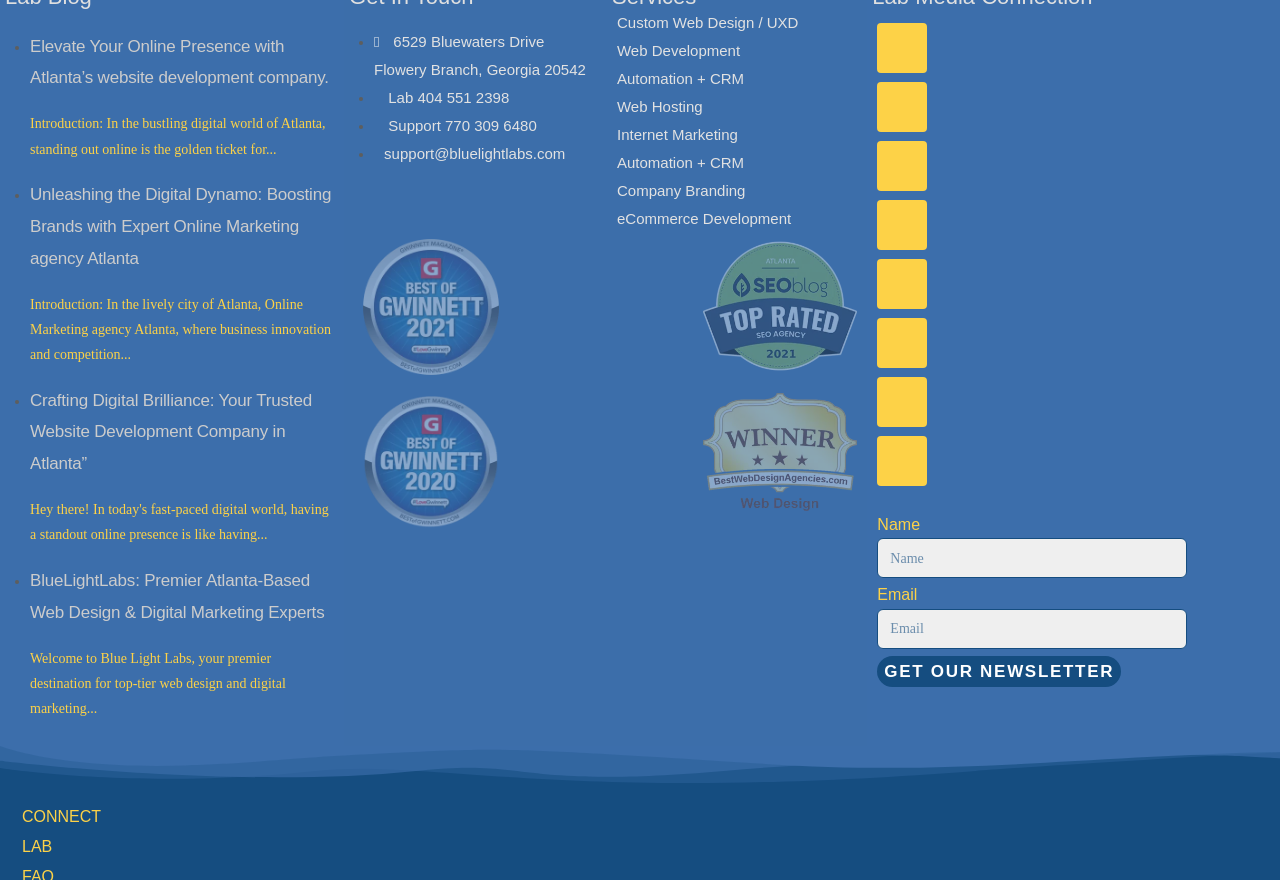Predict the bounding box of the UI element based on this description: "Custom Web Design / UXD".

[0.474, 0.015, 0.678, 0.038]